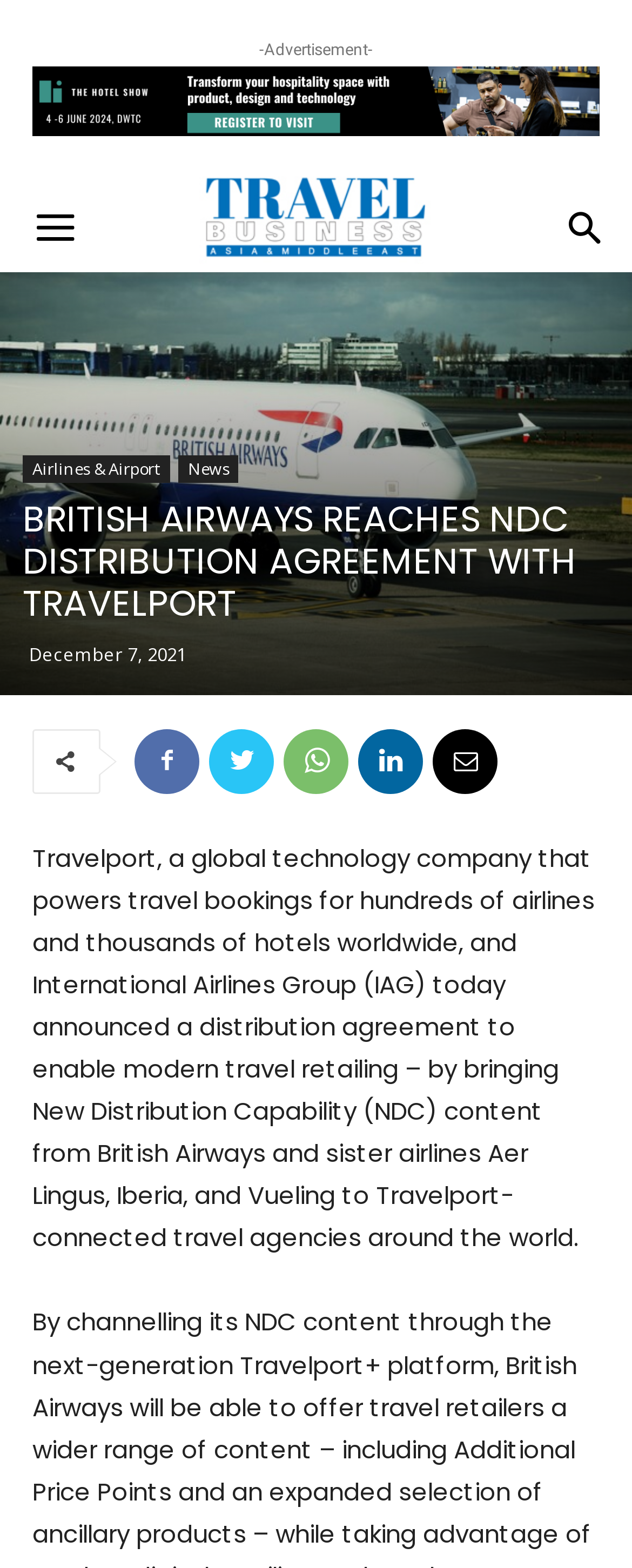Please provide a brief answer to the following inquiry using a single word or phrase:
What is the purpose of the distribution agreement?

to enable modern travel retailing